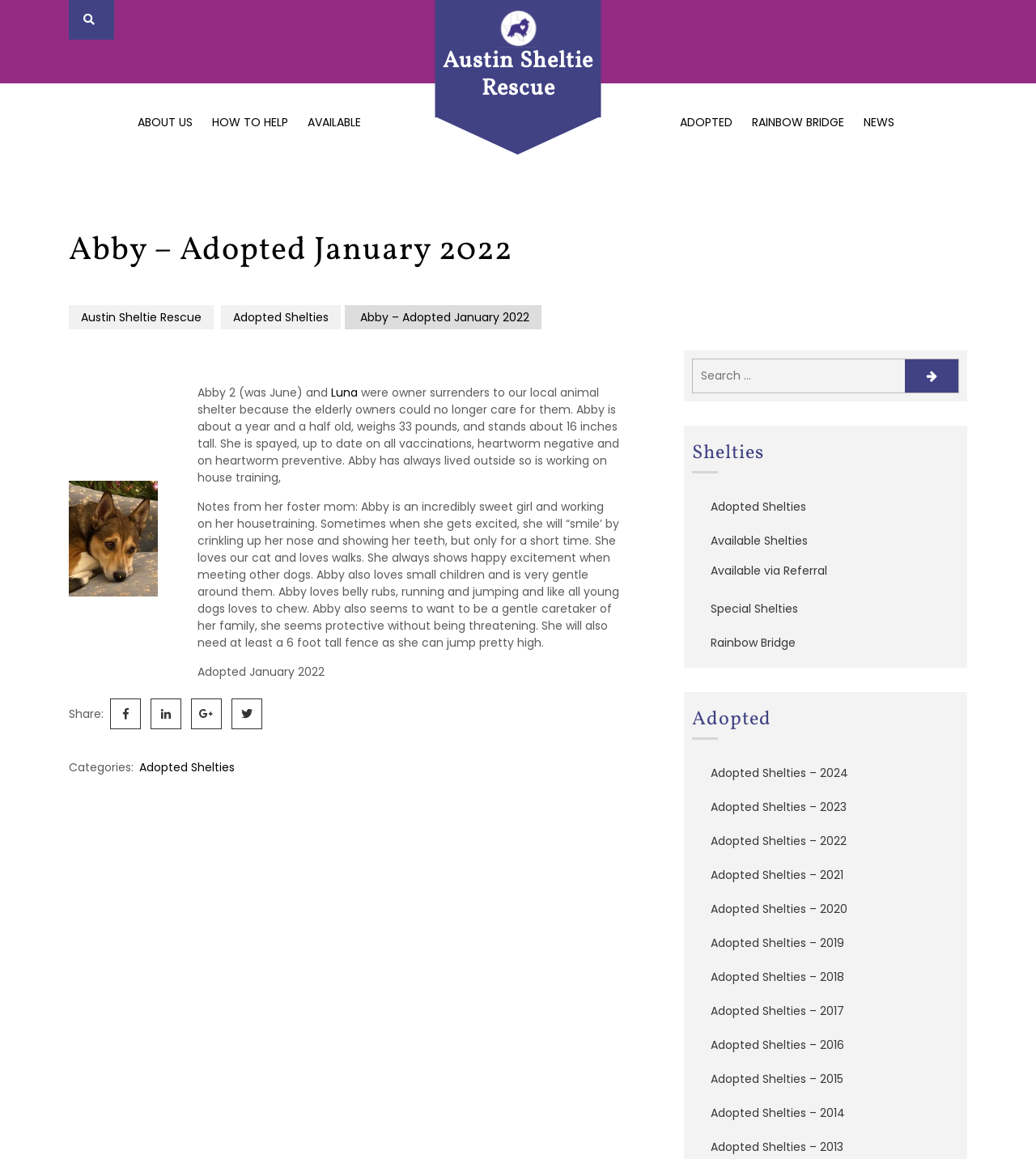Locate the UI element described by Adopted Shelties and provide its bounding box coordinates. Use the format (top-left x, top-left y, bottom-right x, bottom-right y) with all values as floating point numbers between 0 and 1.

[0.134, 0.655, 0.227, 0.669]